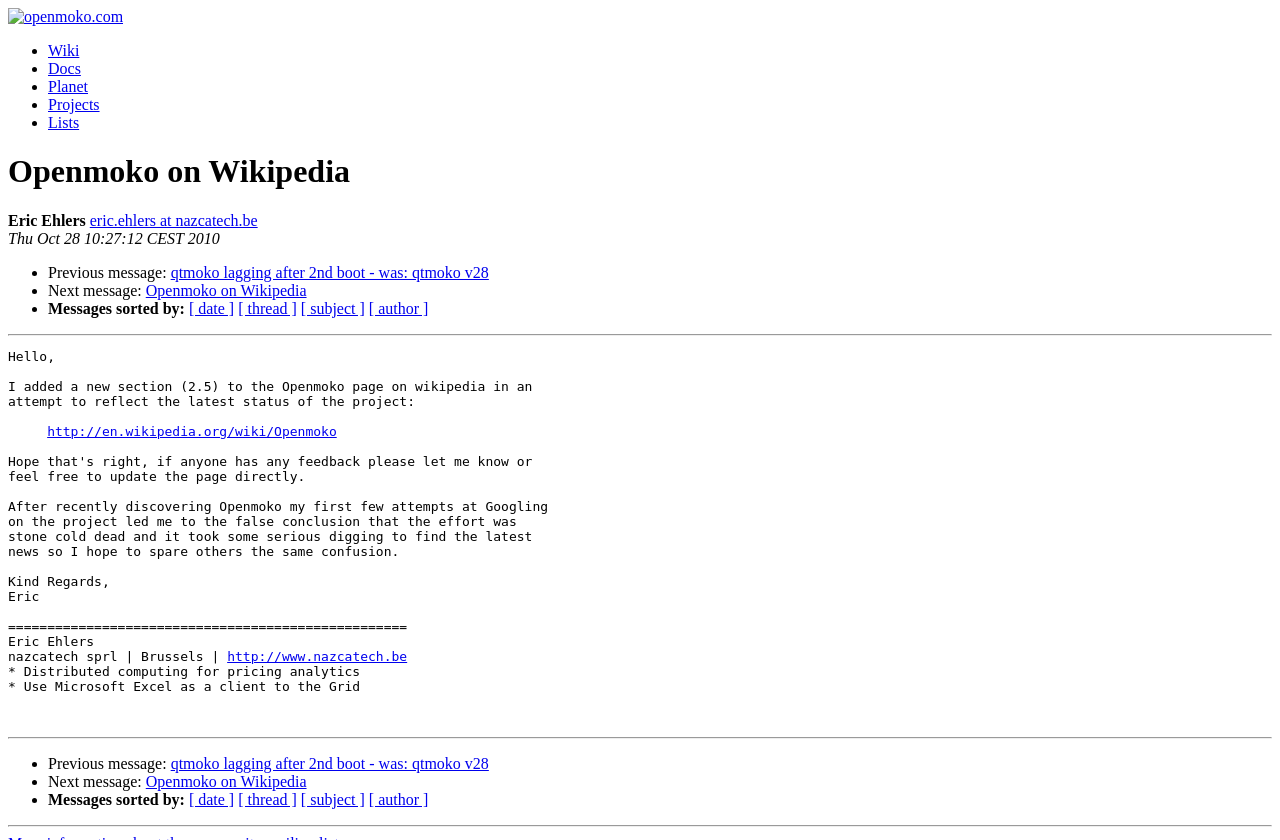Describe every aspect of the webpage comprehensively.

The webpage is about Openmoko on Wikipedia. At the top, there is a link to openmoko.com accompanied by a small image. Below this, there is a list of links, including Wiki, Docs, Planet, Projects, and Lists, each preceded by a bullet point. 

Following this list, there is a heading that reads "Openmoko on Wikipedia". Below the heading, there is a section with the name "Eric Ehlers" and an email address. The date "Thu Oct 28 10:27:12 CEST 2010" is also displayed.

The main content of the page is a message from Eric Ehlers, which discusses adding a new section to the Openmoko page on Wikipedia. The message includes a link to the Wikipedia page. There are also links to other related pages, including nazcatech.be.

The message is followed by a list of links to navigate through messages, including "Previous message", "Next message", and options to sort messages by date, thread, subject, or author. This list is repeated further down the page.

Throughout the page, there are horizontal separators that divide the different sections of content.